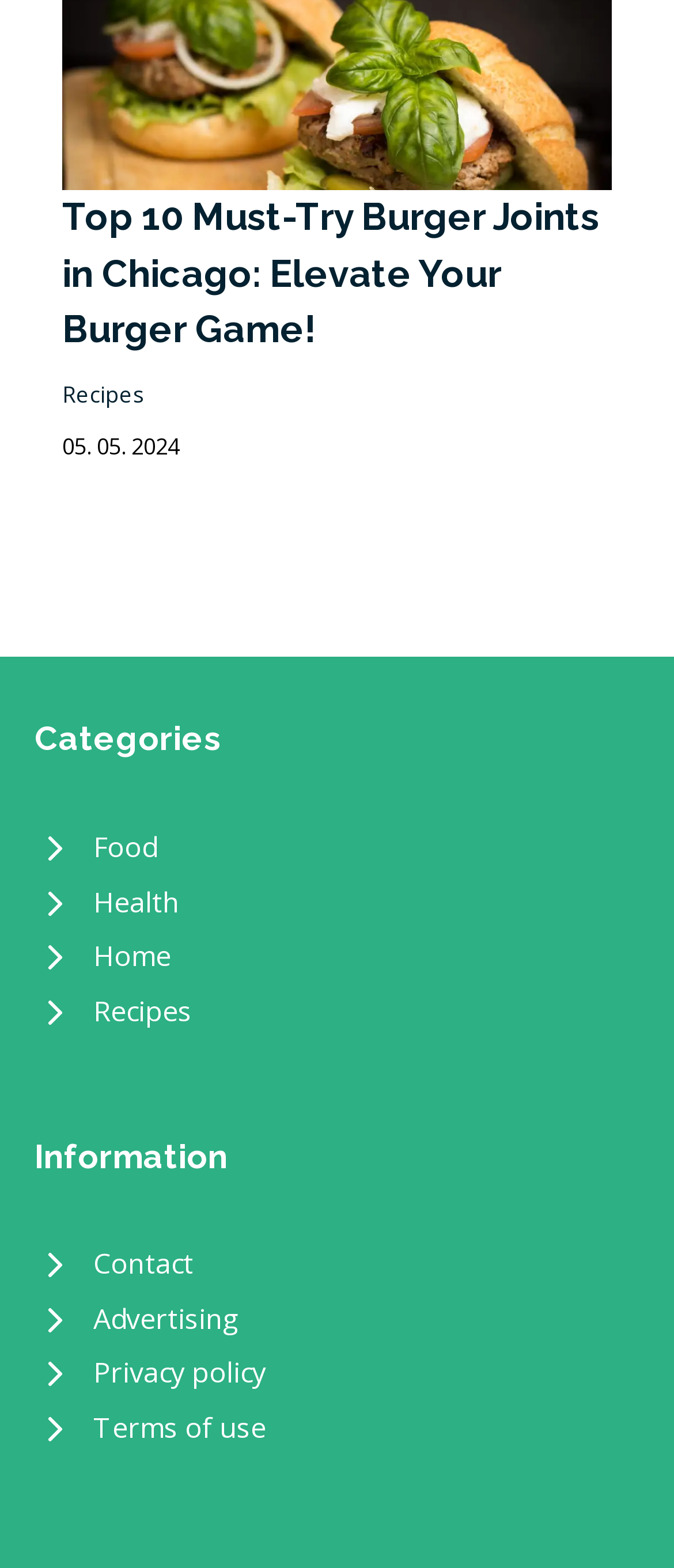What is the purpose of the 'Information' section?
Answer the question with a detailed explanation, including all necessary information.

The 'Information' section can be found in the heading element with bounding box coordinates [0.051, 0.72, 0.949, 0.754]. Within this section, there are several link elements with text contents 'Contact', 'Advertising', 'Privacy policy', and 'Terms of use'. These links represent the purpose of the 'Information' section, which is to provide access to these specific information pages.